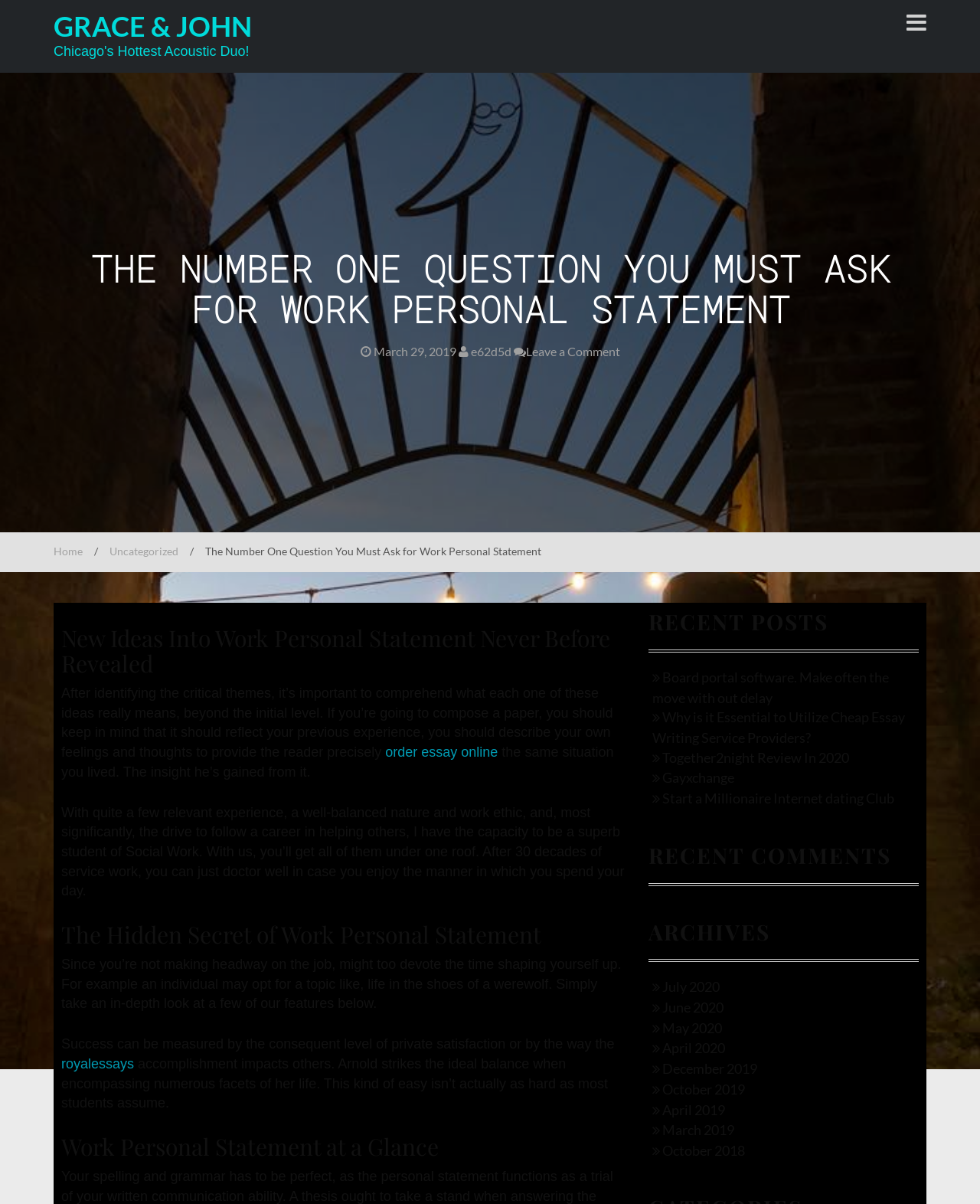Provide a one-word or short-phrase response to the question:
When was the article published?

March 29, 2019